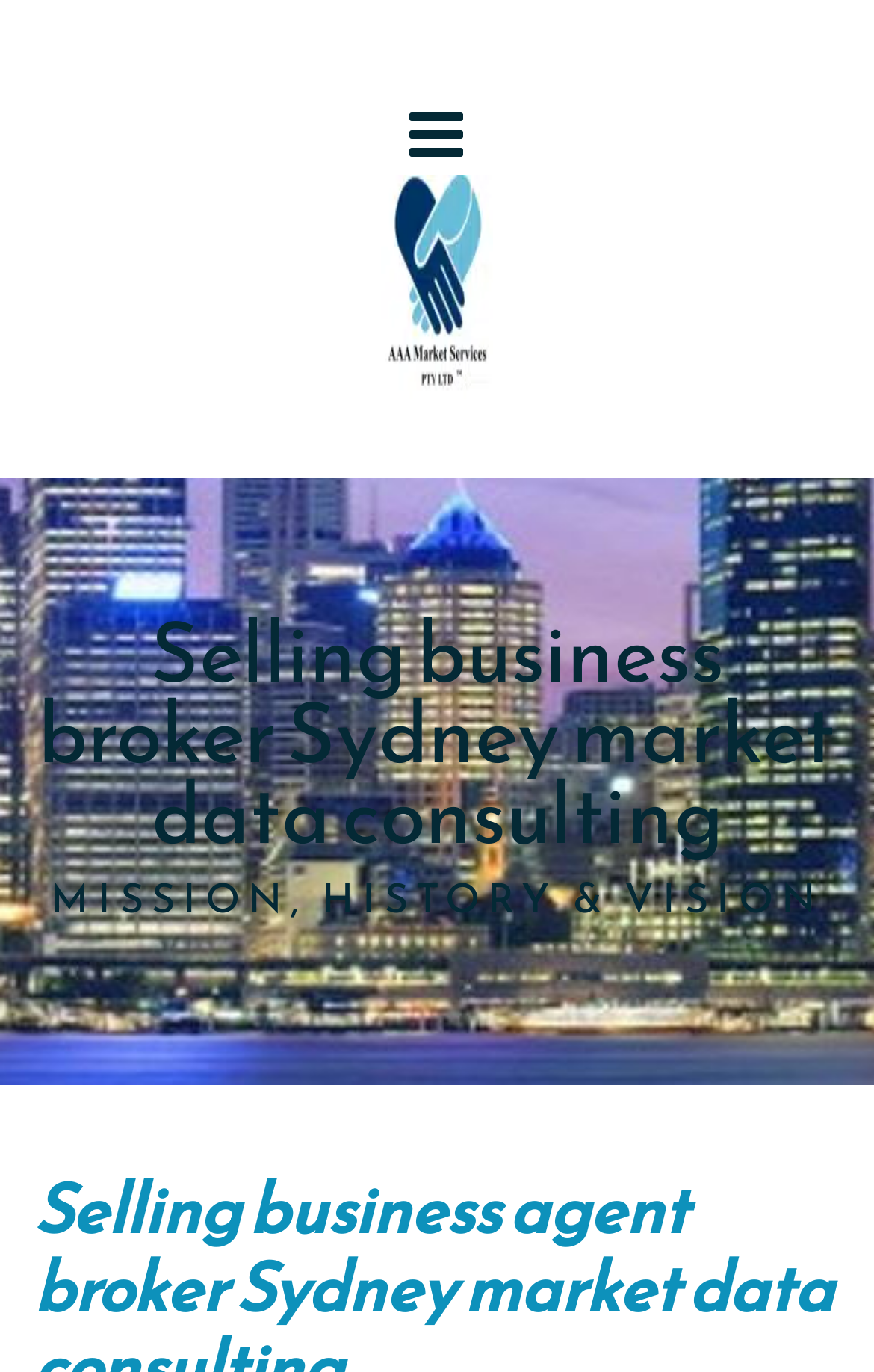Please extract the webpage's main title and generate its text content.

Selling business broker Sydney market data consulting